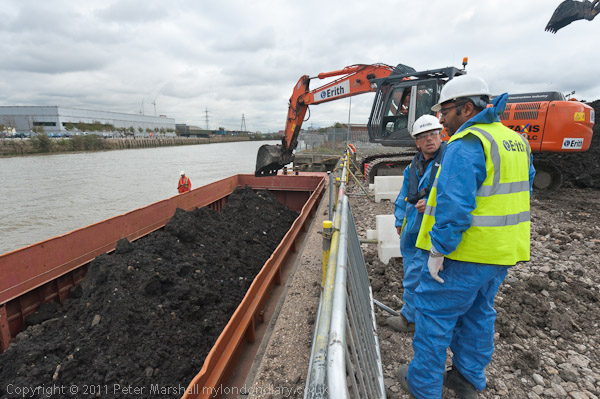With reference to the image, please provide a detailed answer to the following question: What is the excavator doing in the background?

The excavator is actively participating in the loading process because the caption states that it is seen in the background, engaged in the loading process, which implies that it is transferring or moving the soil or dredged material from the barge to another location.